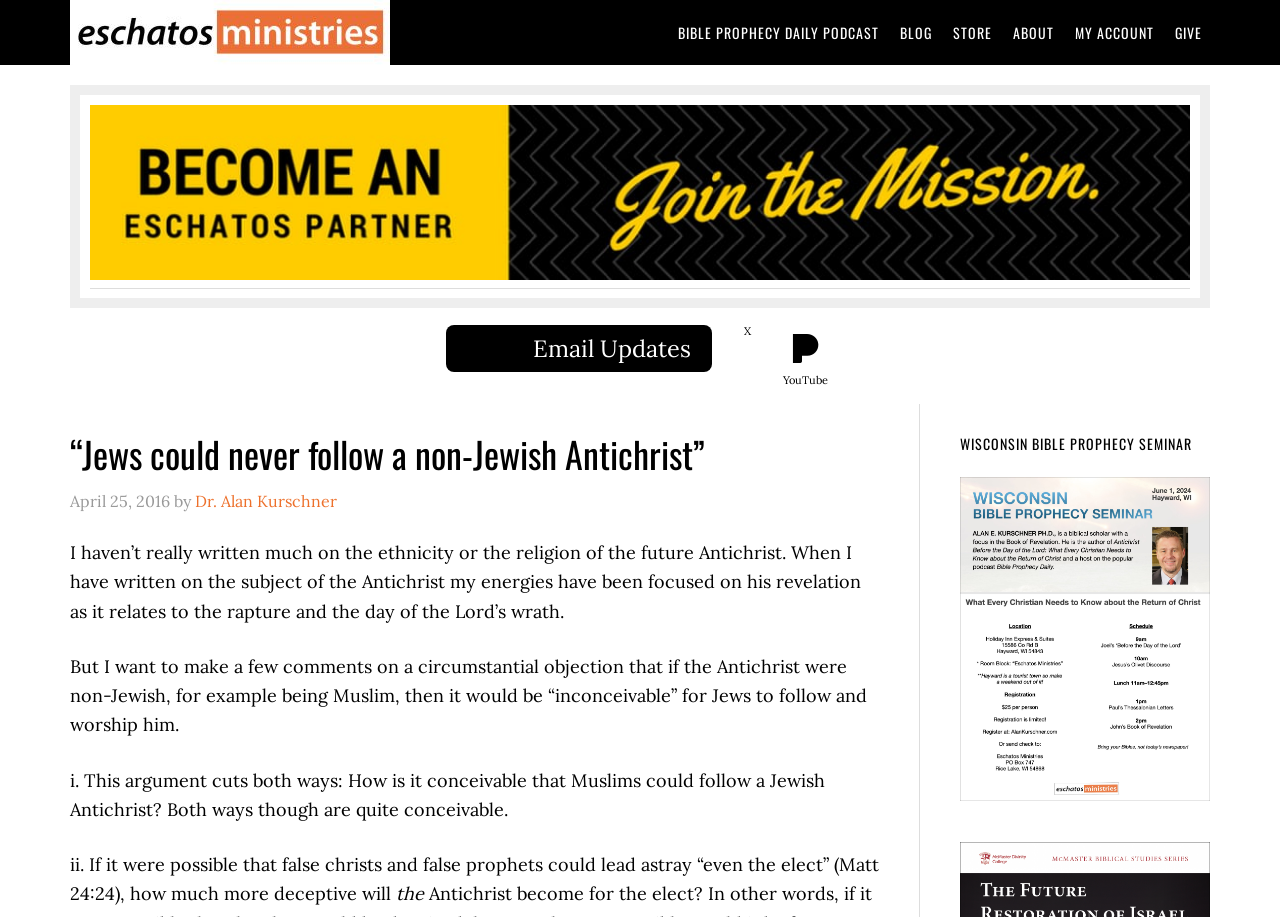Provide a one-word or short-phrase response to the question:
What is the name of the ministry?

ESCHATOS MINISTRIES